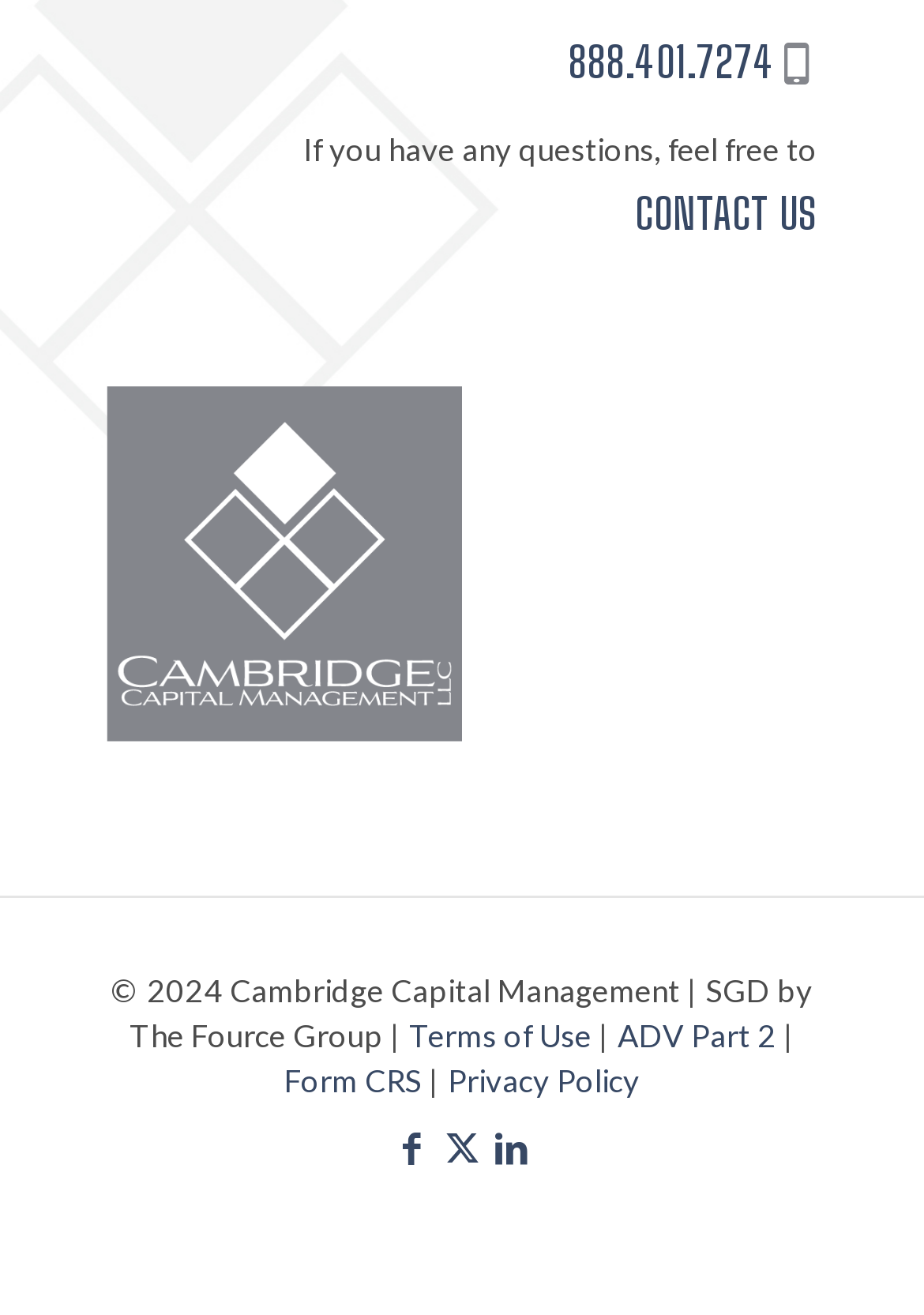Can you find the bounding box coordinates for the element to click on to achieve the instruction: "View Terms of Use"?

[0.442, 0.772, 0.64, 0.801]